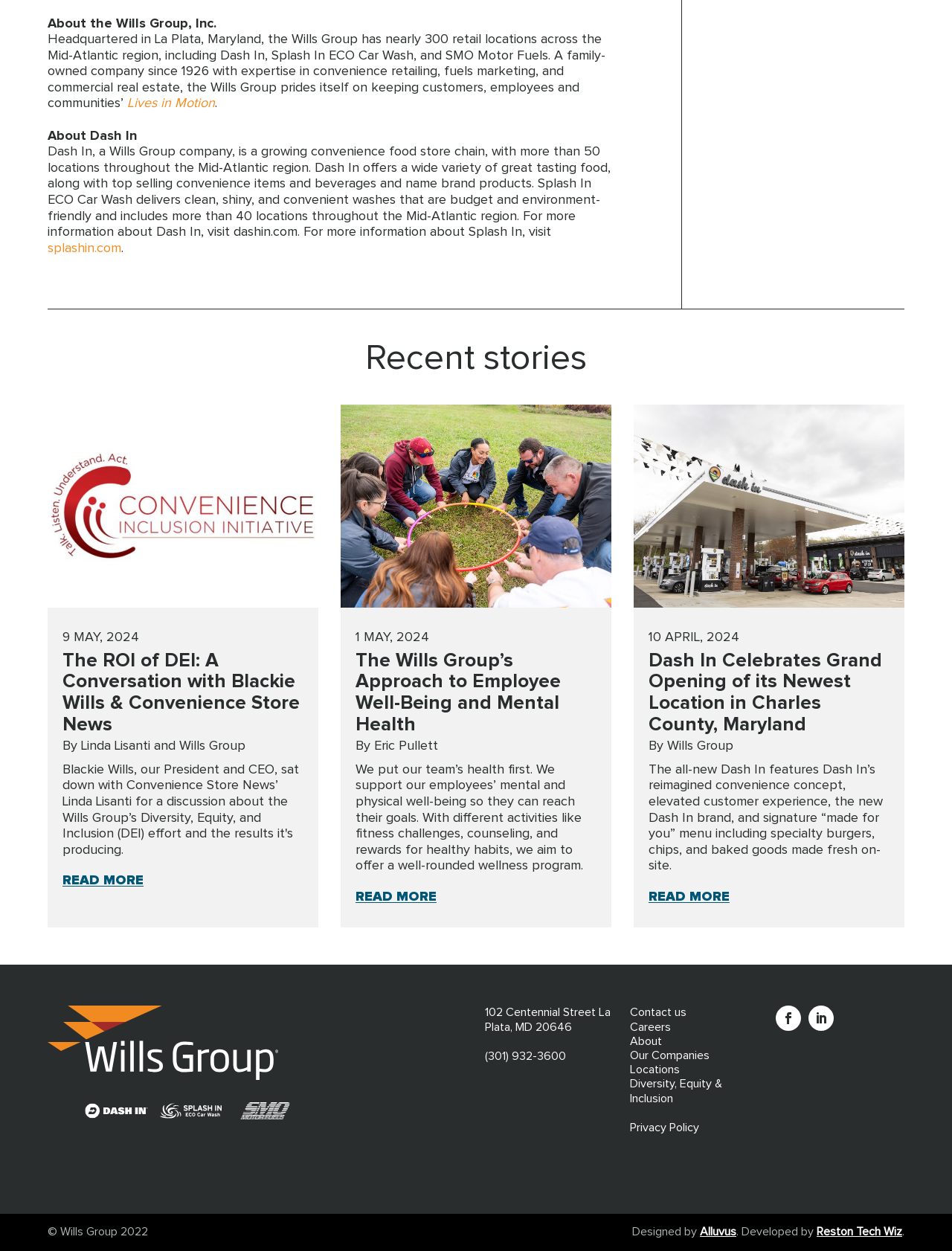How many articles are listed under 'Recent stories'?
Using the screenshot, give a one-word or short phrase answer.

3